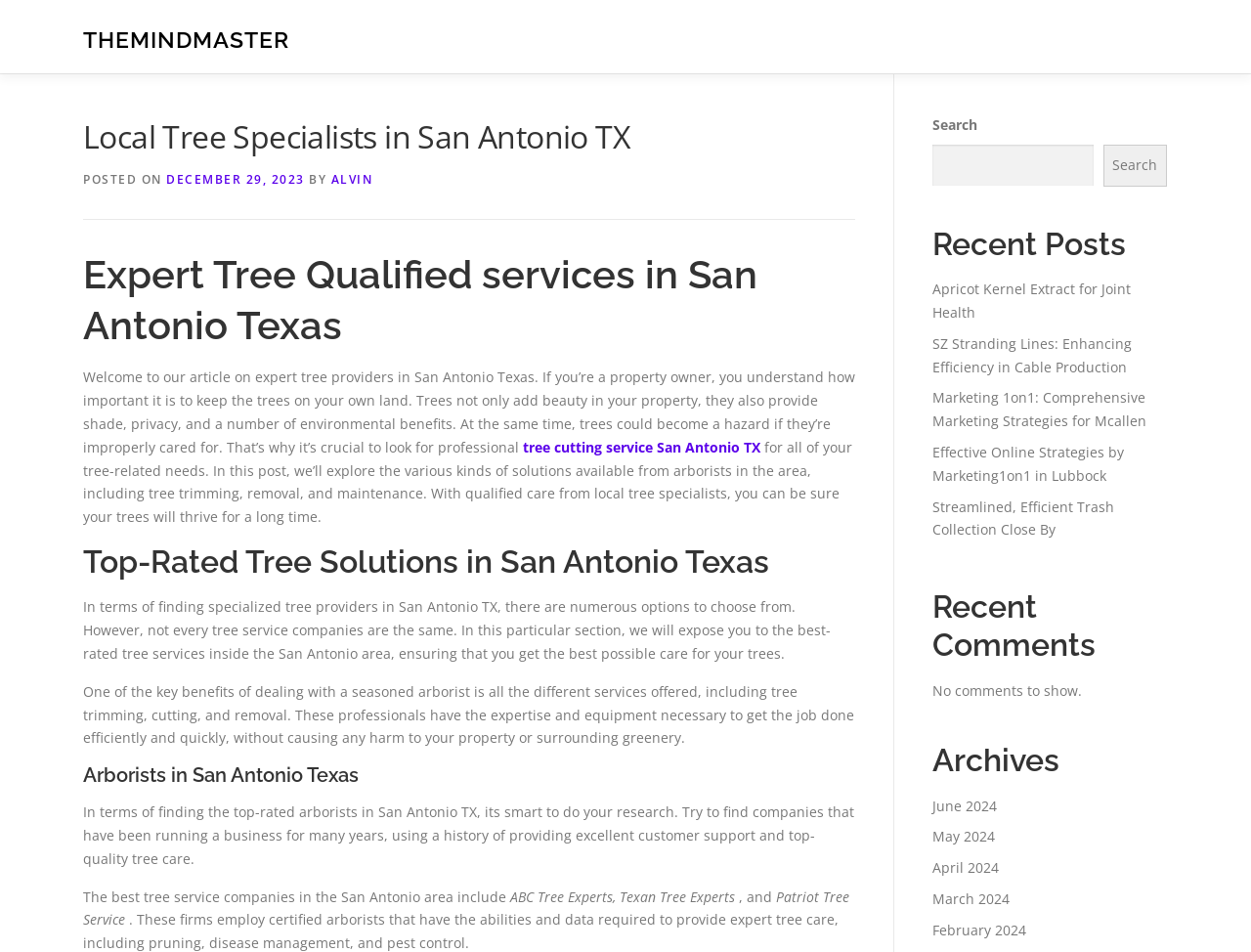What is the topic of the recent post 'Apricot Kernel Extract for Joint Health'?
Provide a well-explained and detailed answer to the question.

The recent post 'Apricot Kernel Extract for Joint Health' is likely about the benefits of apricot kernel extract for joint health, which is a topic unrelated to tree care services, but rather a general health-related topic.